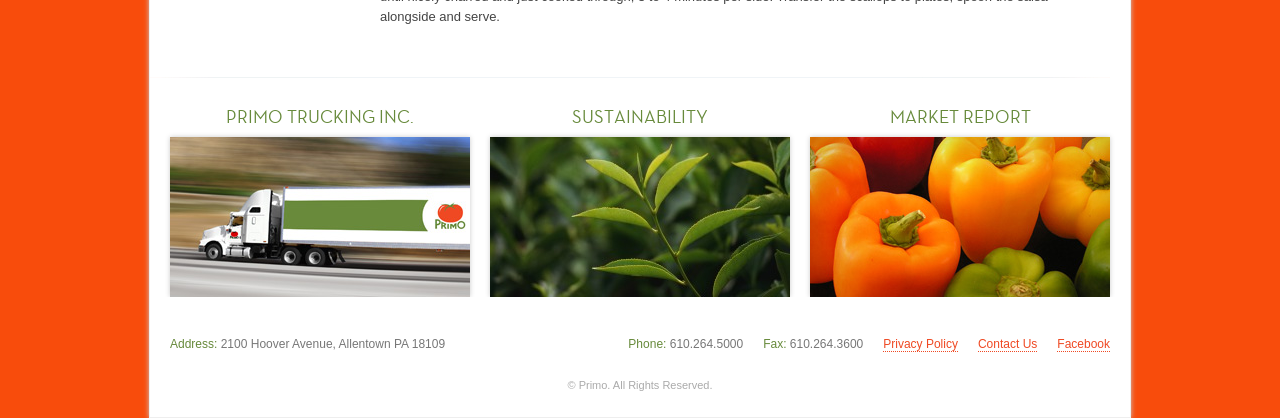Determine the bounding box coordinates of the UI element described below. Use the format (top-left x, top-left y, bottom-right x, bottom-right y) with floating point numbers between 0 and 1: Facebook

[0.826, 0.807, 0.867, 0.843]